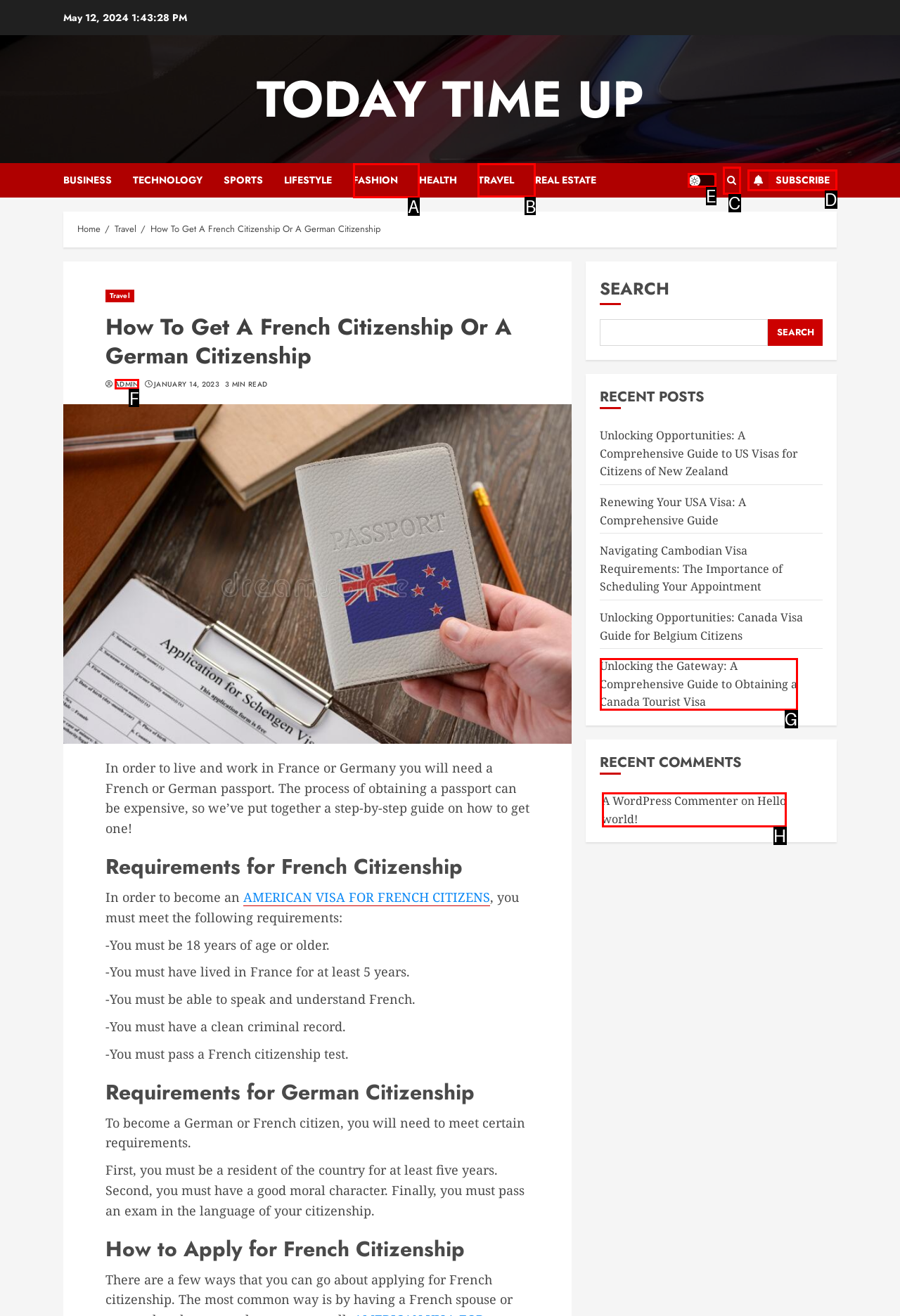Please identify the correct UI element to click for the task: Click on the 'TRAVEL' link Respond with the letter of the appropriate option.

B